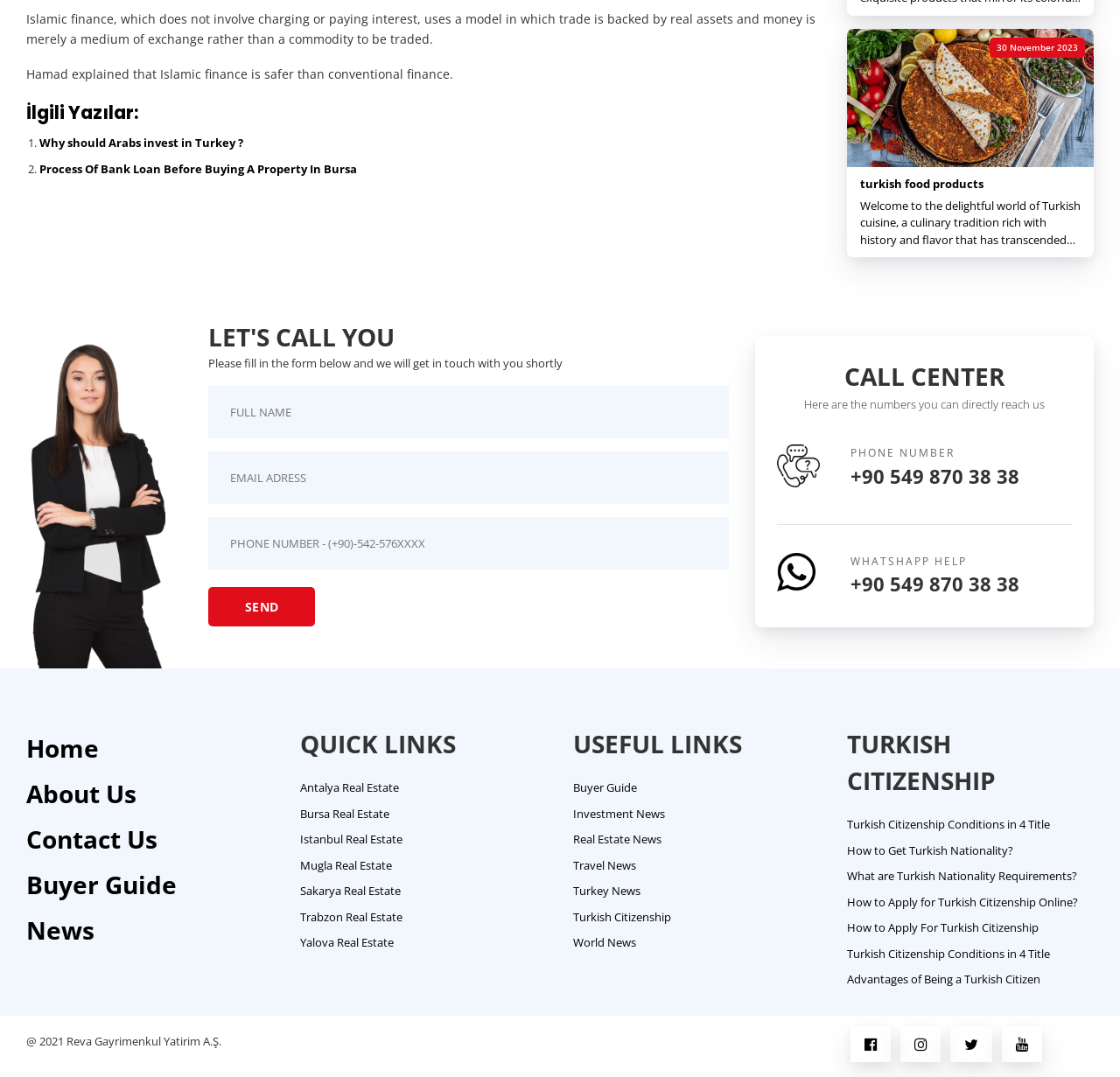Please mark the bounding box coordinates of the area that should be clicked to carry out the instruction: "Call the phone number".

[0.76, 0.43, 0.911, 0.454]